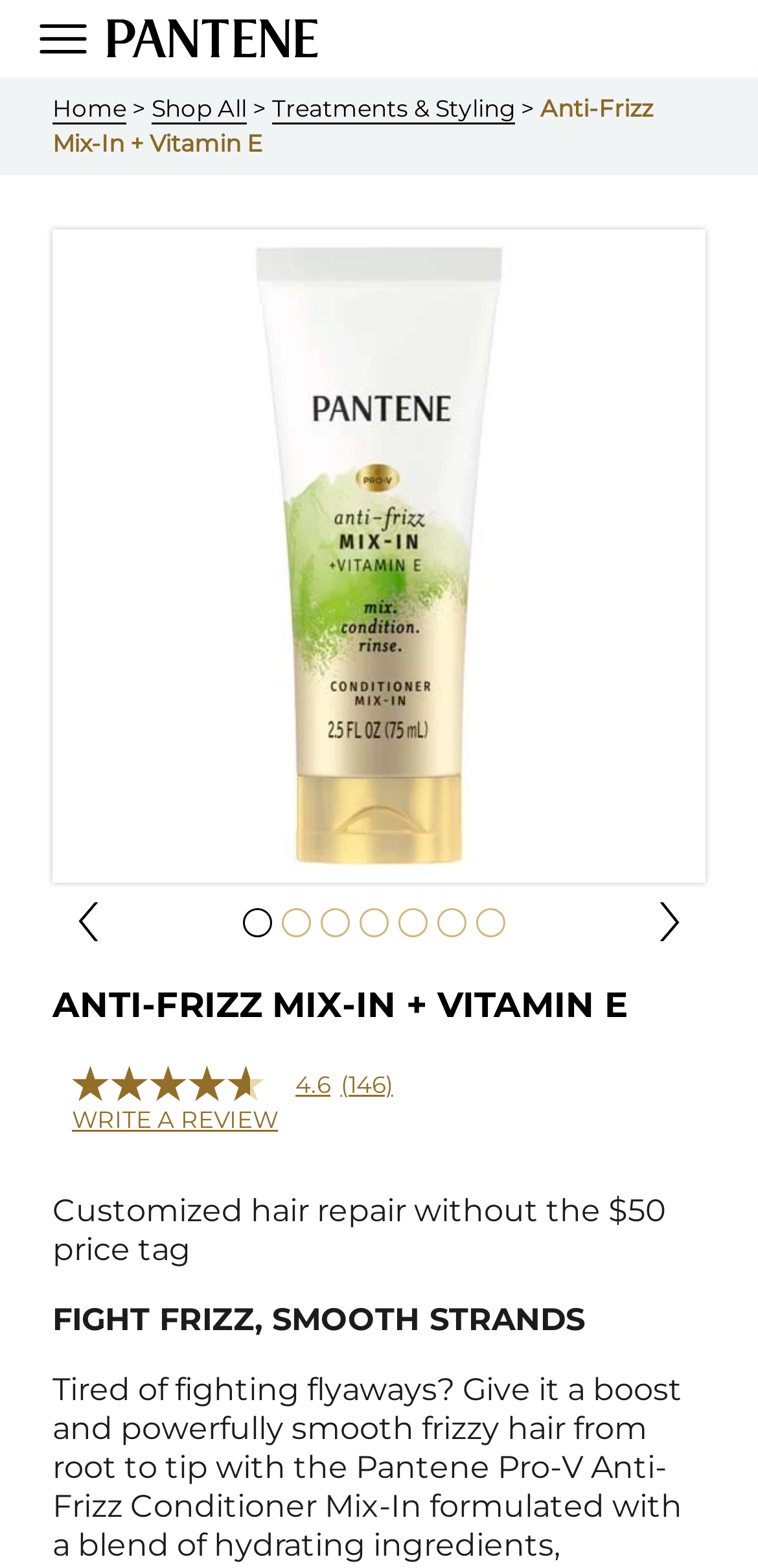Please identify the webpage's heading and generate its text content.

ANTI-FRIZZ MIX-IN + VITAMIN E